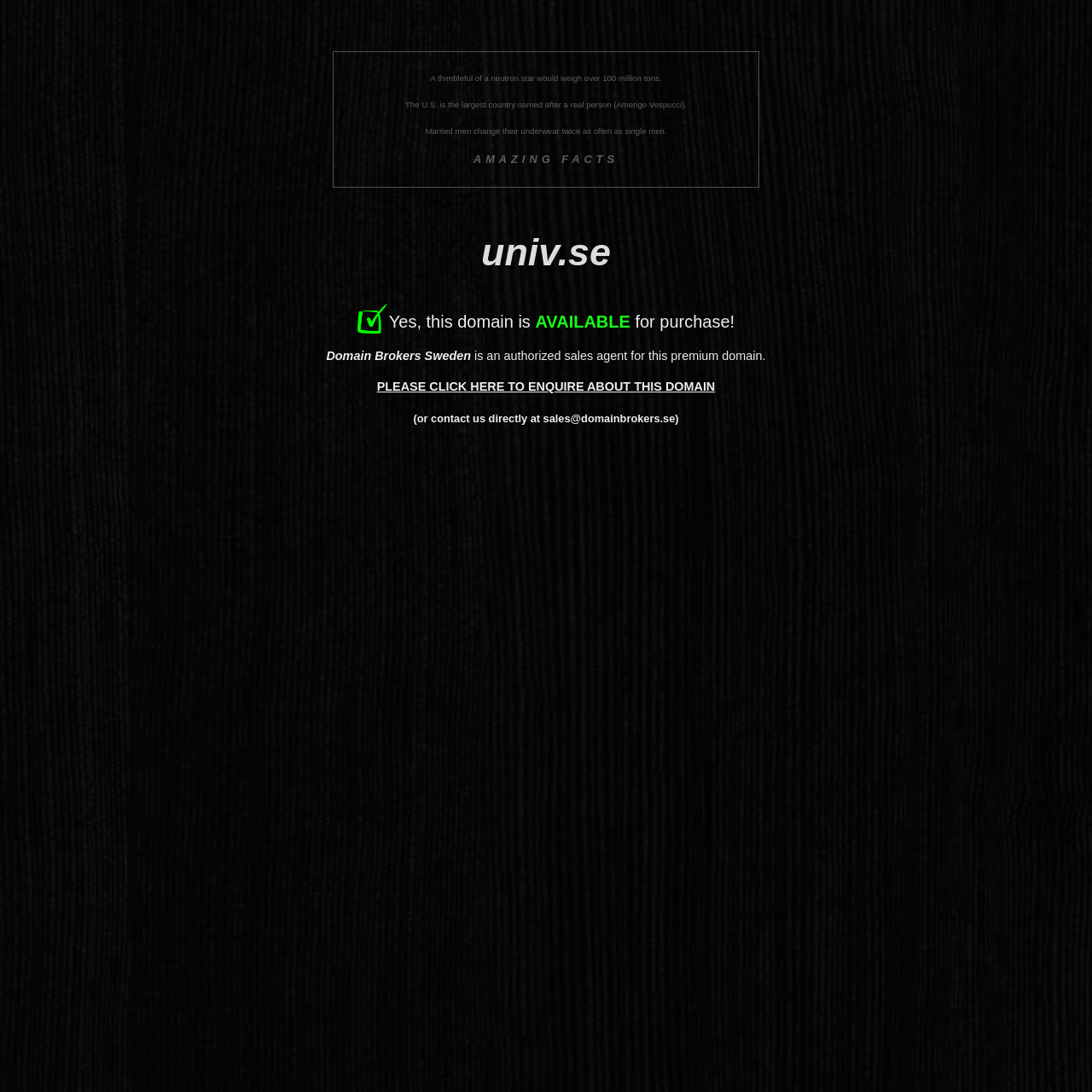How many facts are listed on the webpage?
Based on the image, answer the question with as much detail as possible.

There are three facts listed on the webpage, which are 'A thimbleful of a neutron star would weigh over 100 million tons.', 'The U.S. is the largest country named after a real person (Amerigo Vespucci).', and 'Married men change their underwear twice as often as single men.'.